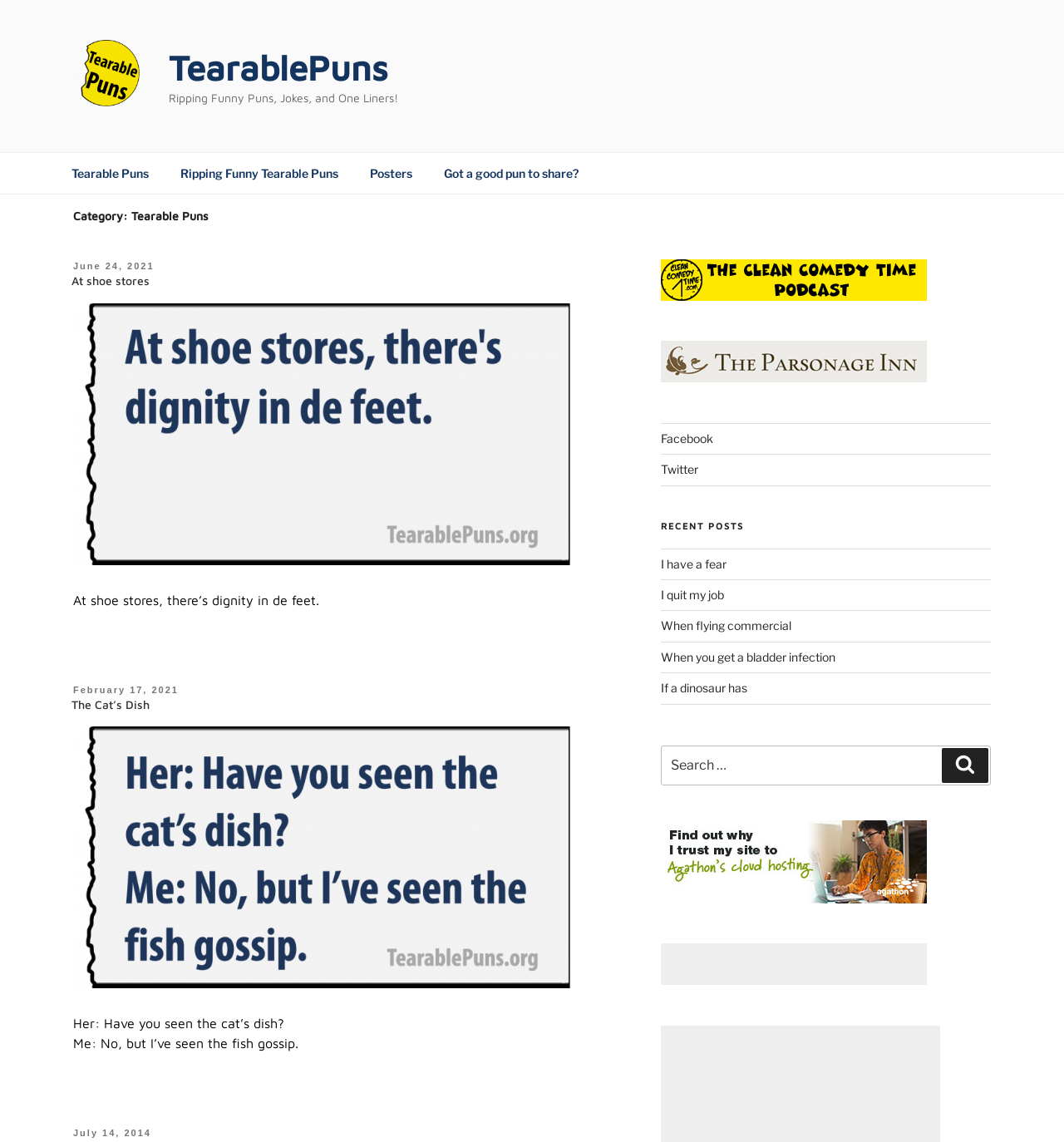Please find the bounding box coordinates (top-left x, top-left y, bottom-right x, bottom-right y) in the screenshot for the UI element described as follows: February 17, 2021February 7, 2021

[0.069, 0.599, 0.168, 0.608]